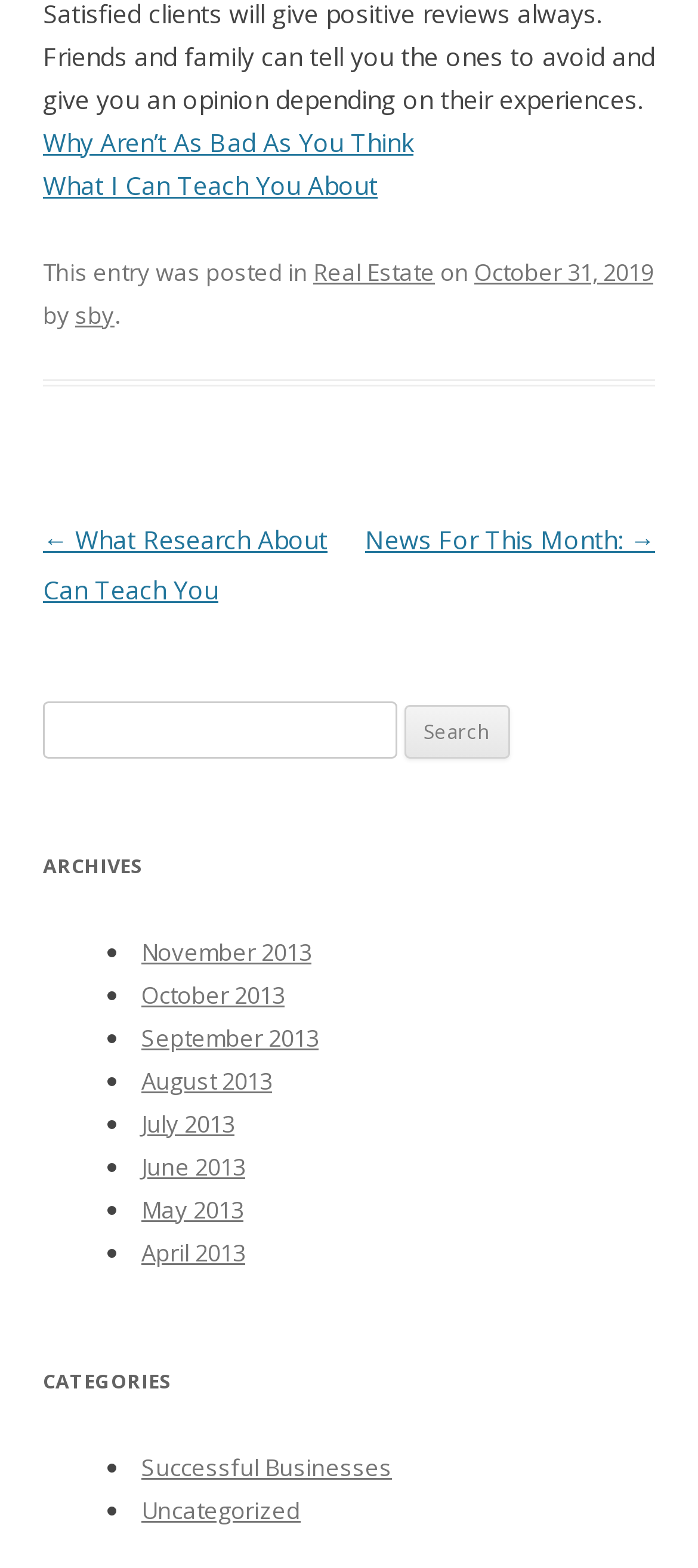Specify the bounding box coordinates of the area that needs to be clicked to achieve the following instruction: "Explore the category of Successful Businesses".

[0.203, 0.925, 0.562, 0.946]